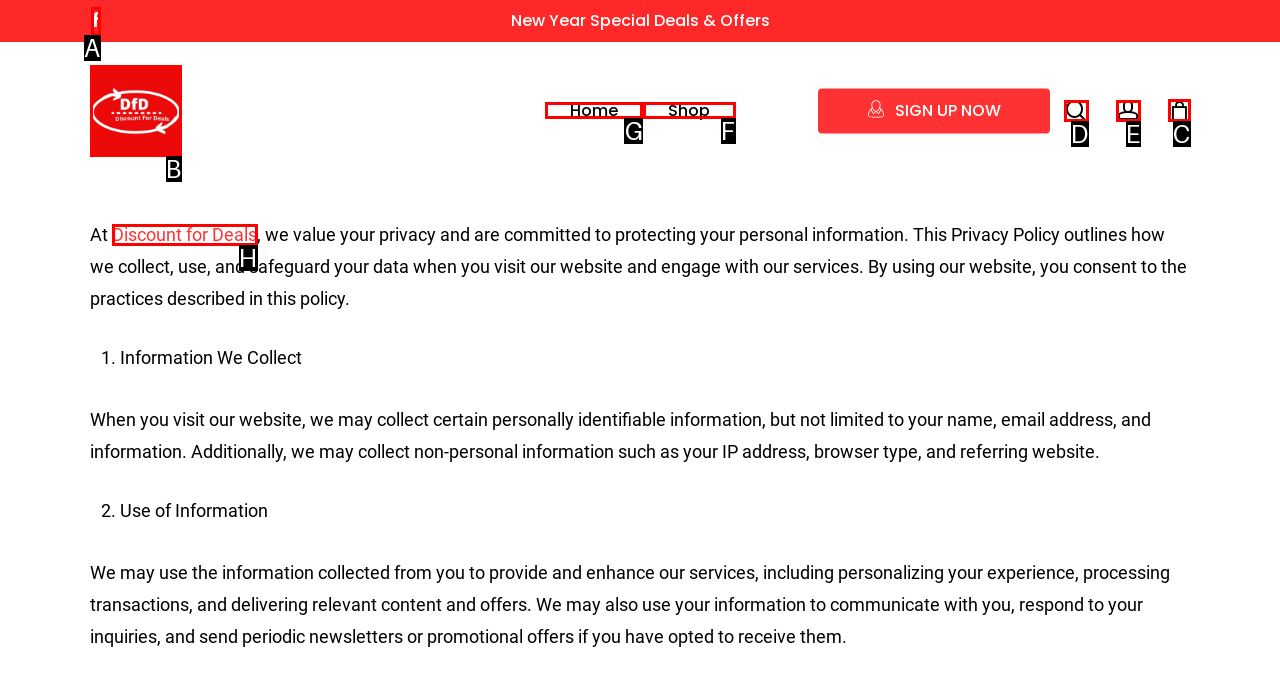To execute the task: Go to Home, which one of the highlighted HTML elements should be clicked? Answer with the option's letter from the choices provided.

G